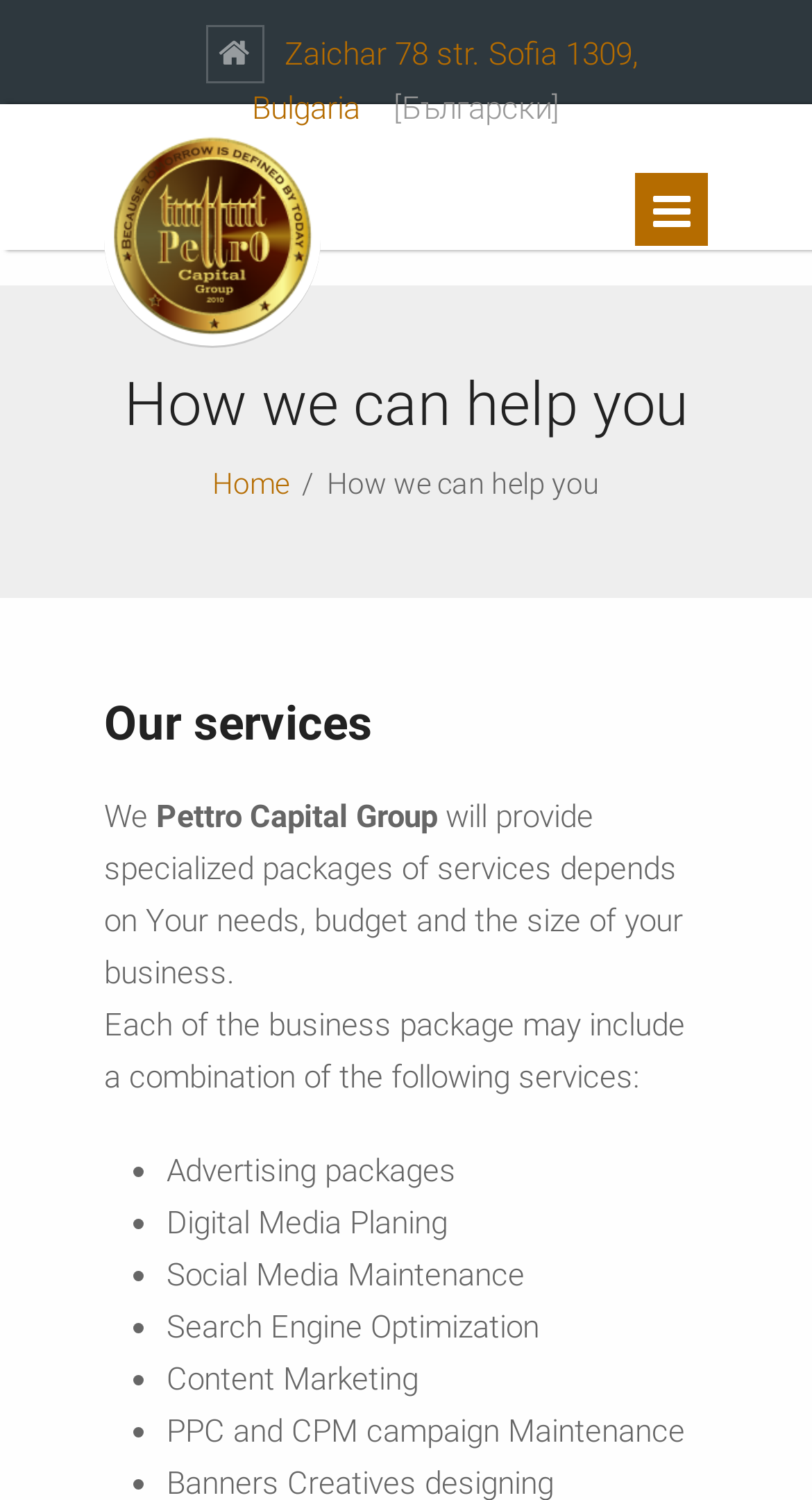What services are provided by the company?
Give a detailed response to the question by analyzing the screenshot.

The services provided by the company can be found in the list of bullet points under the heading 'Our services'. The services include Advertising packages, Digital Media Planing, Social Media Maintenance, Search Engine Optimization, Content Marketing, and PPC and CPM campaign Maintenance.